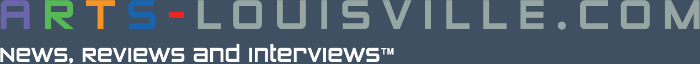Explain what the image portrays in a detailed manner.

The image featured on the Arts-Louisville website is titled "Arts-Louisville Reviews," signifying a prominent section dedicated to arts commentary and critiques. This image introduces the broad array of content, including news, reviews, and interviews related to the arts. The striking visual serves as a gateway into the rich cultural discourse presented by the website, inviting visitors to explore the latest insights and artistic evaluations in the Louisville arts scene.